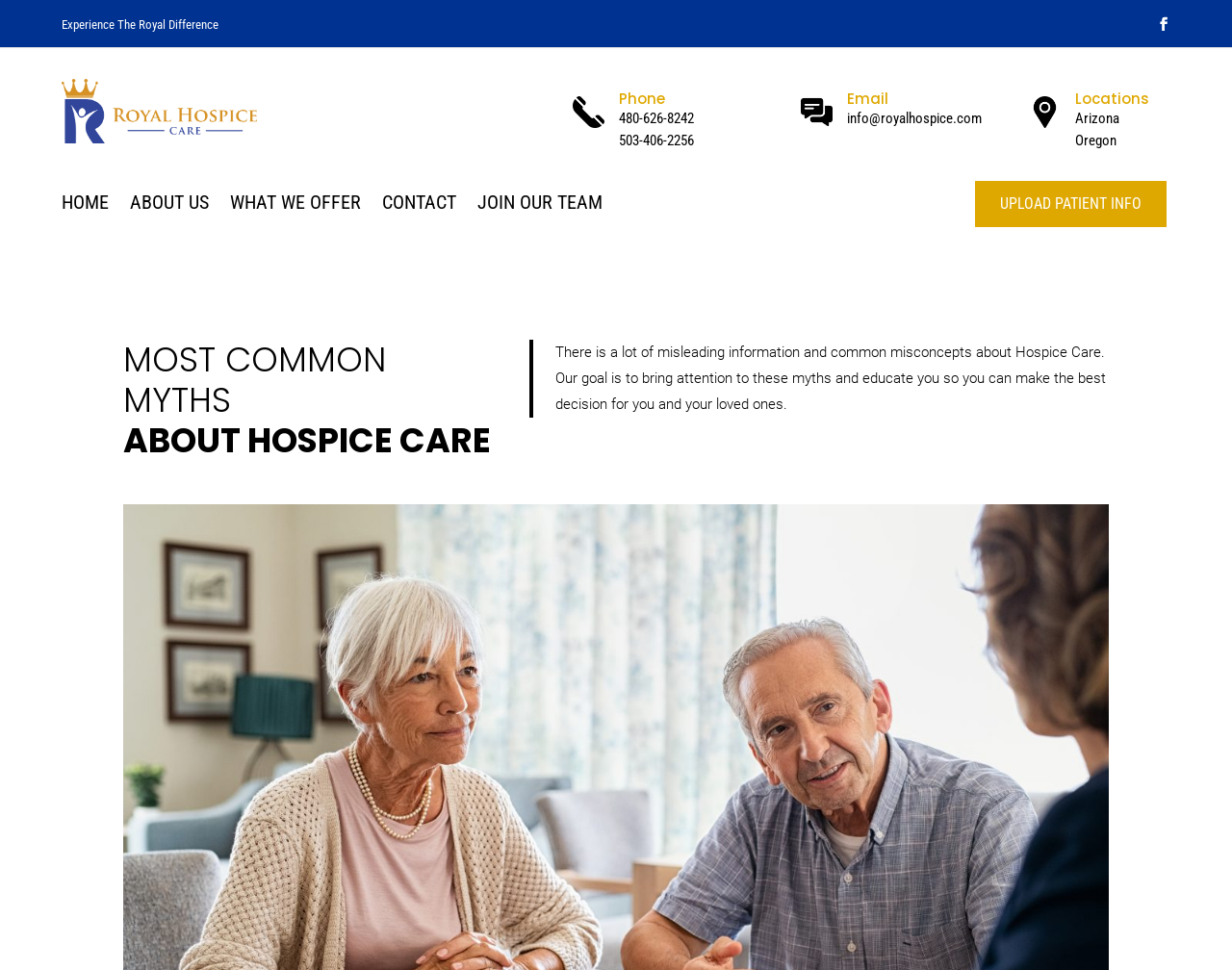Specify the bounding box coordinates (top-left x, top-left y, bottom-right x, bottom-right y) of the UI element in the screenshot that matches this description: Join Our Team

[0.388, 0.202, 0.489, 0.224]